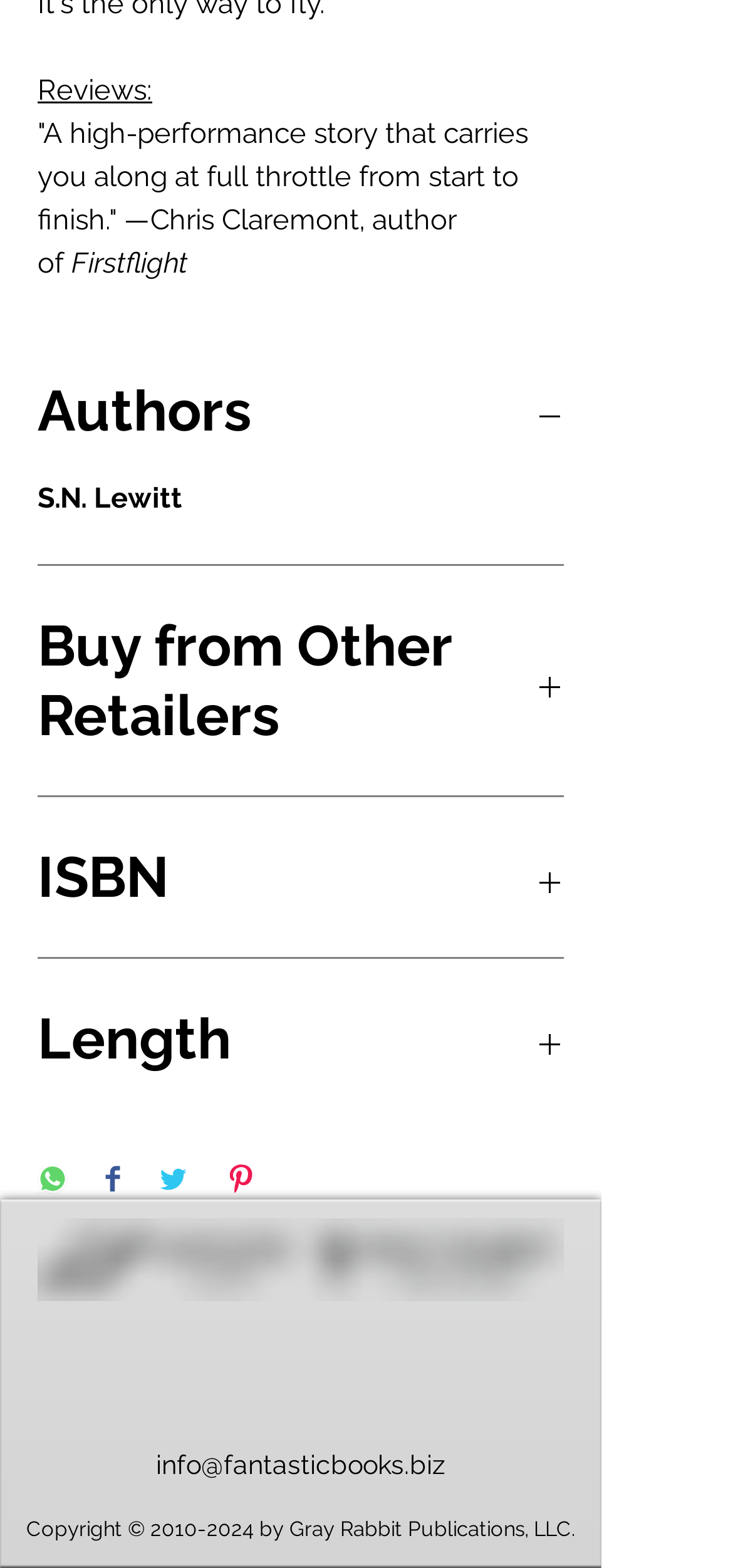How many buttons are there to share the book?
Please ensure your answer to the question is detailed and covers all necessary aspects.

There are 4 buttons to share the book, which are Share on WhatsApp, Share on Facebook, Share on Twitter, and Pin on Pinterest, located at the bottom of the webpage.